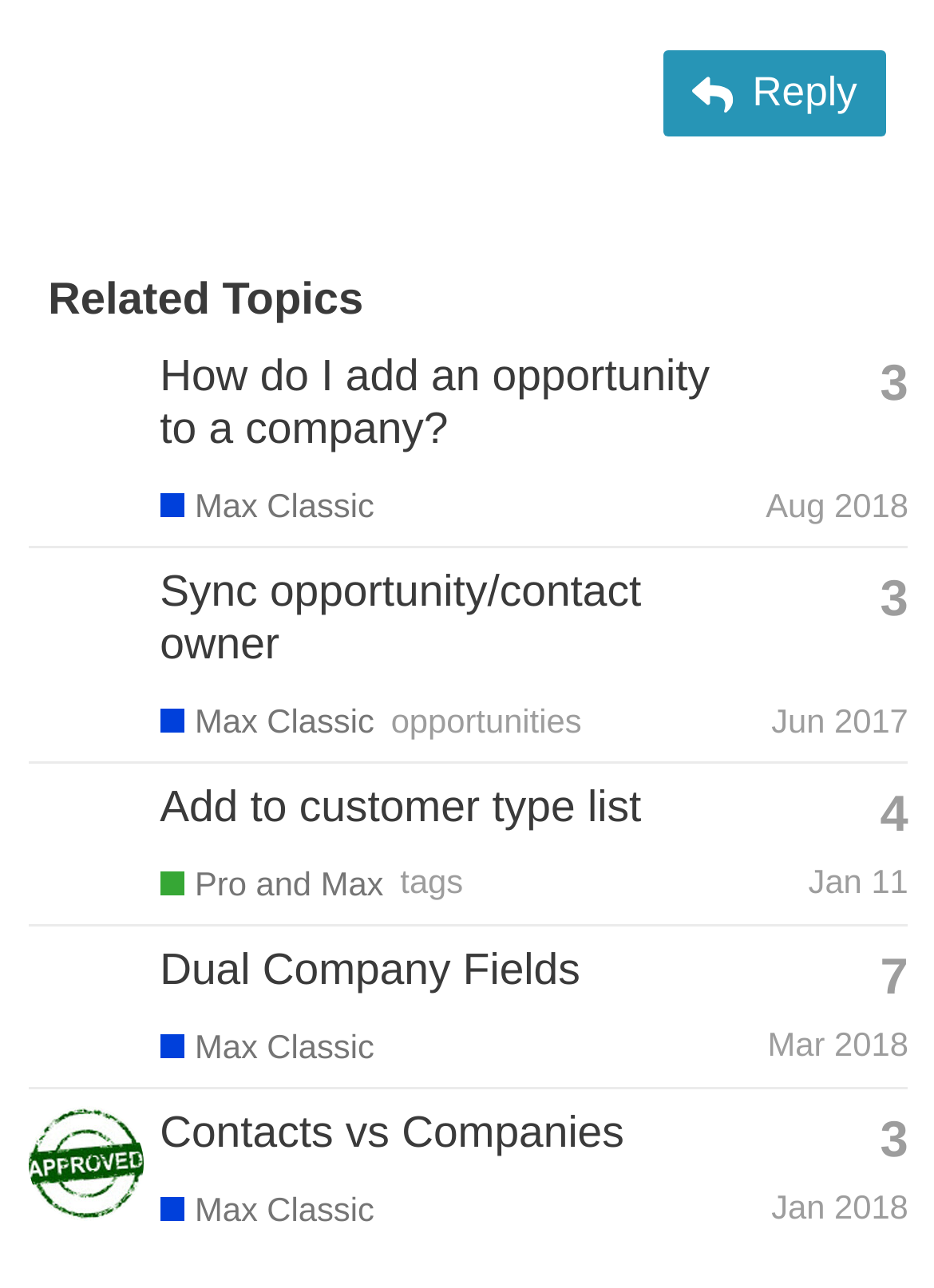Refer to the screenshot and give an in-depth answer to this question: Who is the latest poster of the second topic?

The second topic is 'Sync opportunity/contact owner' and the latest poster is 'martinc' which can be found in the second gridcell of the table under the 'Related Topics' section.